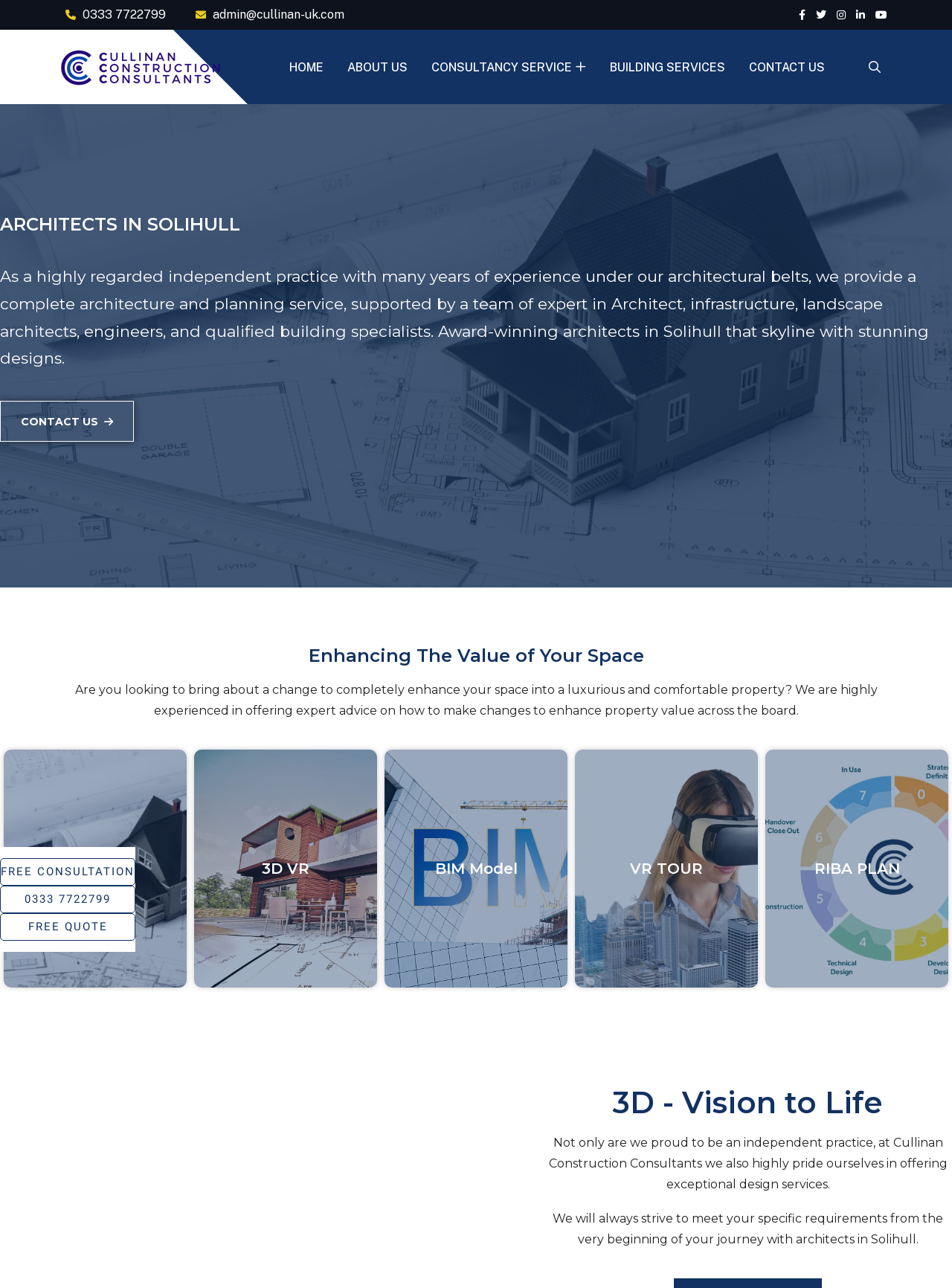Please find the bounding box for the UI component described as follows: "Home".

[0.304, 0.024, 0.34, 0.081]